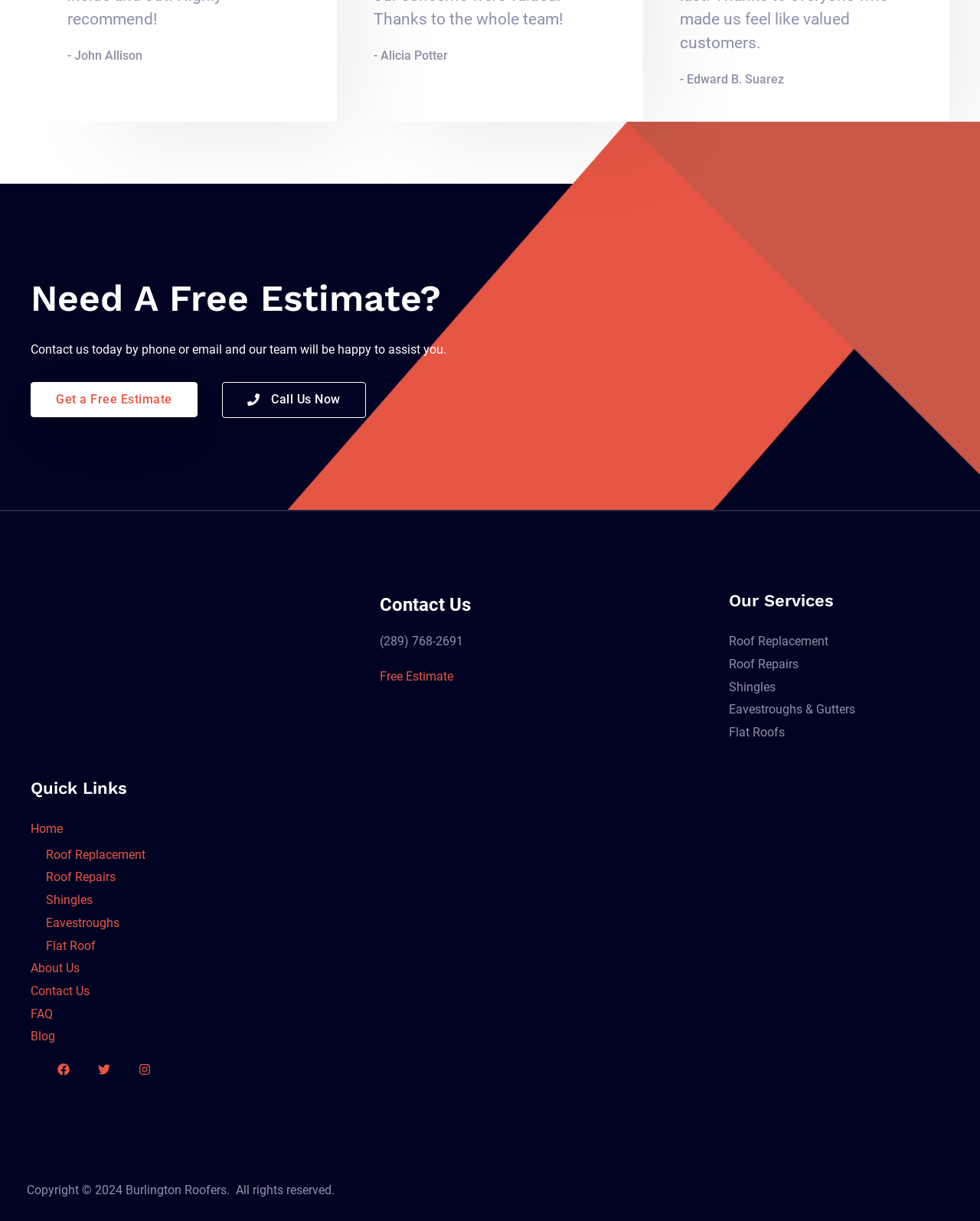Can you provide the bounding box coordinates for the element that should be clicked to implement the instruction: "Call Us Now"?

[0.226, 0.313, 0.373, 0.342]